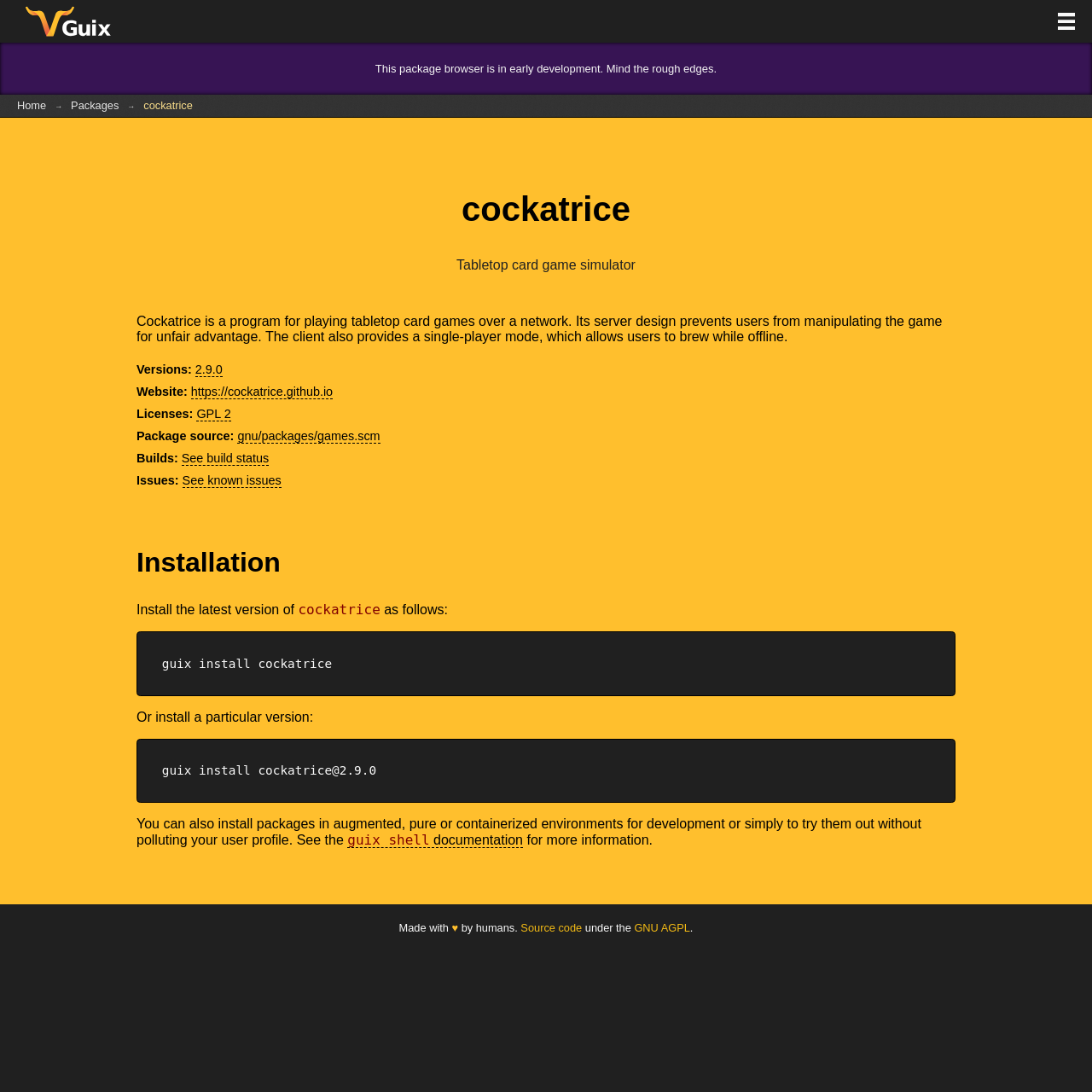What is the license of Cockatrice?
Give a one-word or short-phrase answer derived from the screenshot.

GPL 2